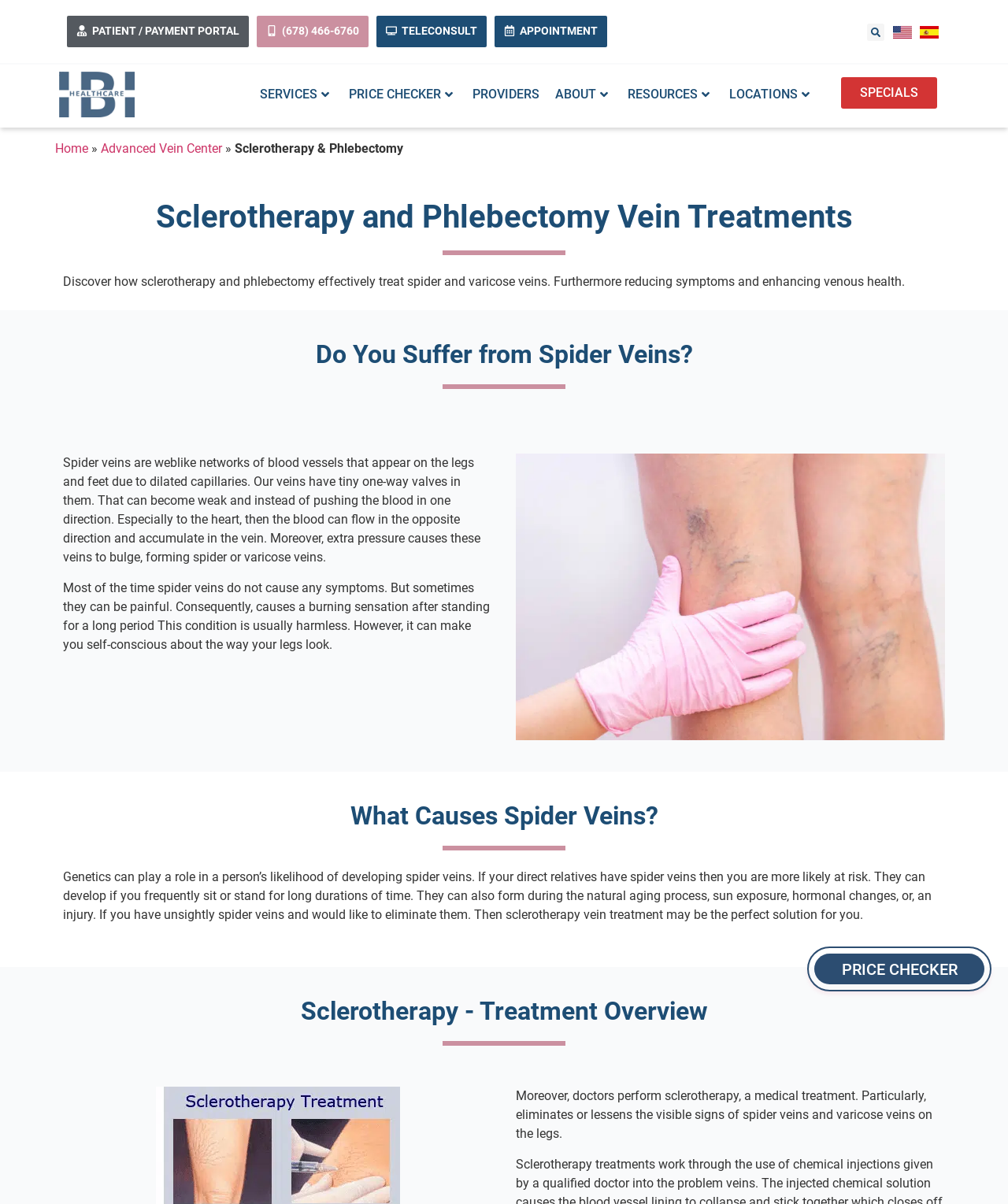Provide an in-depth caption for the webpage.

This webpage is about Sclerotherapy and Phlebectomy vein treatments, focusing on treating leg vein issues, improving vein health, and restoring aesthetics to the legs. 

At the top of the page, there are several links, including "PATIENT / PAYMENT PORTAL", "(678) 466-6760", "TELECONSULT", and "APPOINTMENT", which are aligned horizontally and take up about a quarter of the page width. 

To the right of these links, there is a search bar with a "Search" button. Below the search bar, there are two links, "usa" and "spain", each accompanied by a small flag icon. 

On the left side of the page, there is a vertical menu with links to "SERVICES", "PRICE CHECKER", "PROVIDERS", "ABOUT", "RESOURCES", and "LOCATIONS". 

Below the menu, there is a heading that reads "Sclerotherapy and Phlebectomy Vein Treatments" followed by a paragraph of text that explains how these treatments can effectively treat spider and varicose veins, reducing symptoms and enhancing venous health. 

The page then asks "Do You Suffer from Spider Veins?" and provides a detailed explanation of what spider veins are, their causes, and their symptoms. 

There is an image on the page, likely an illustration or a photo related to sclerotherapy and phlebectomy treatments. 

The page continues to discuss the causes of spider veins, including genetics, frequent sitting or standing, aging, sun exposure, hormonal changes, and injury. It then introduces sclerotherapy as a medical treatment that eliminates or lessens the visible signs of spider veins and varicose veins on the legs.